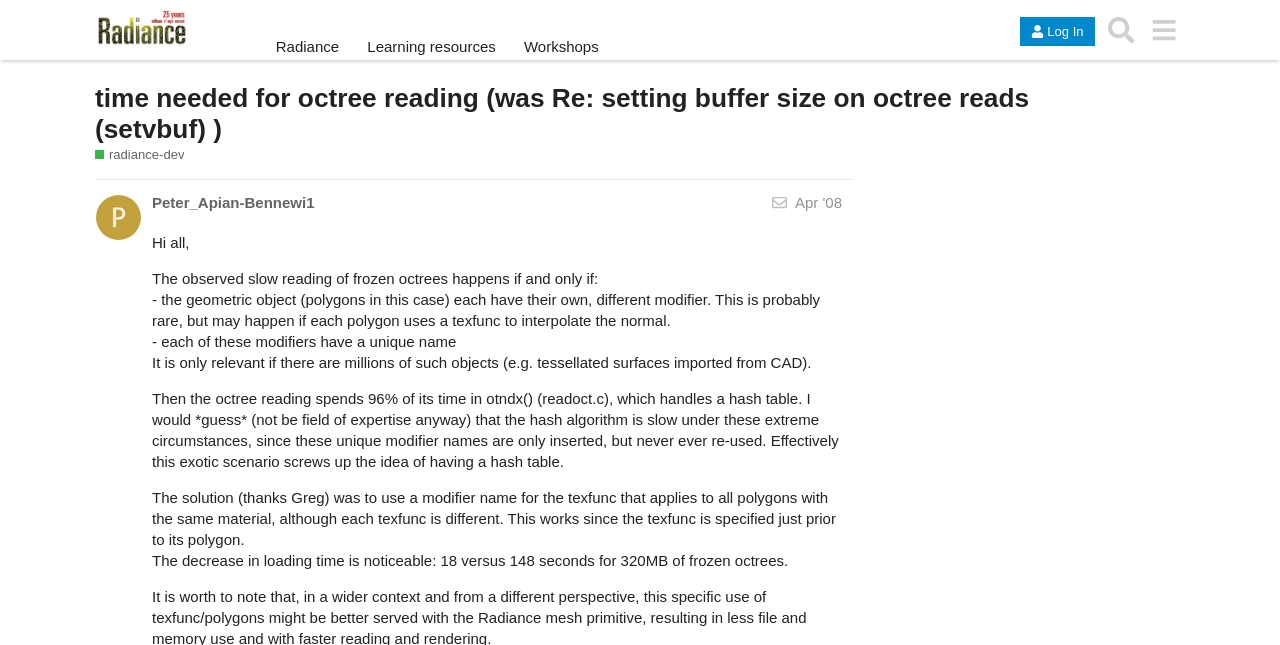Identify the bounding box coordinates of the section that should be clicked to achieve the task described: "Click on the 'time needed for octree reading' link".

[0.074, 0.128, 0.804, 0.223]